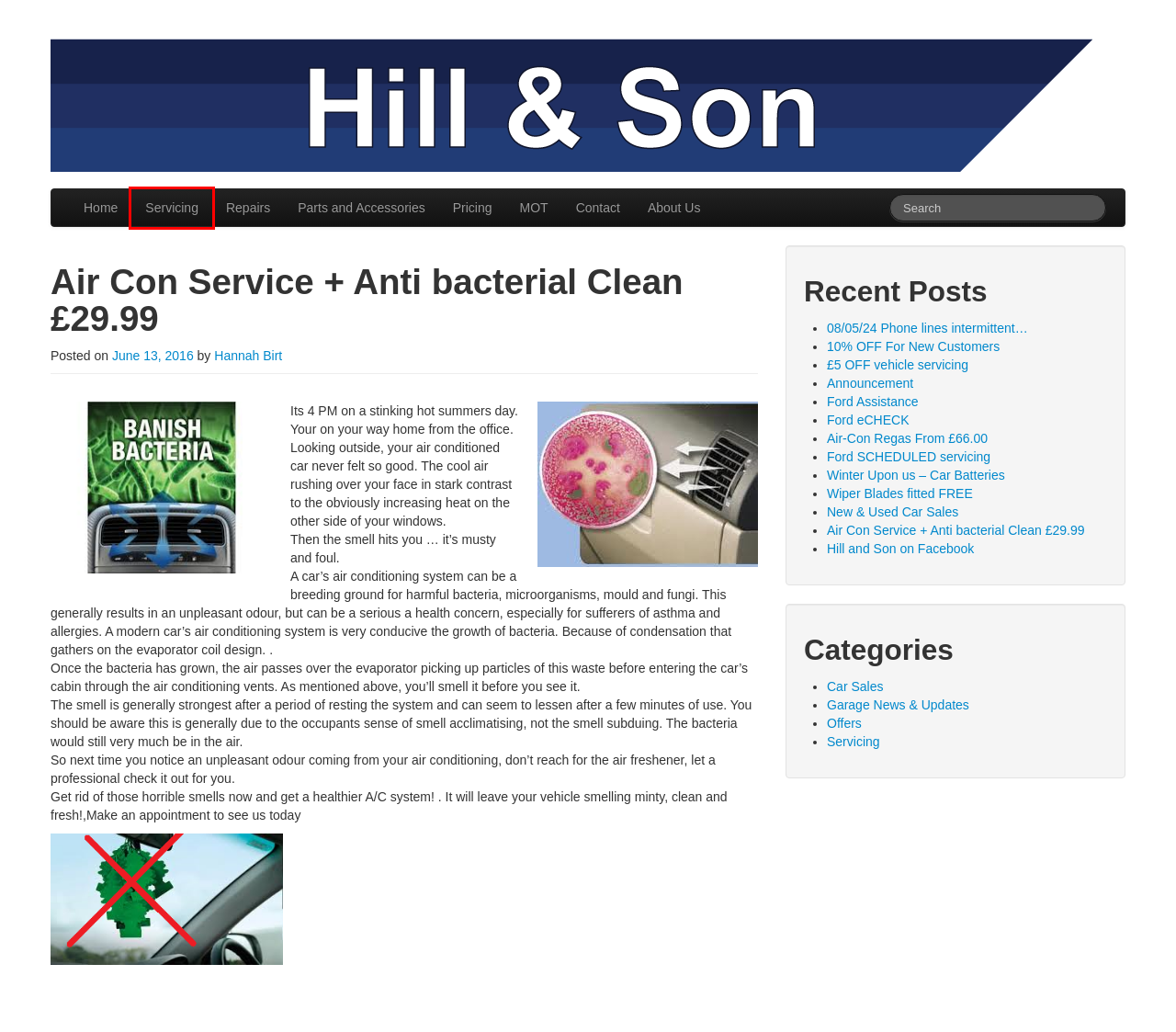You are presented with a screenshot of a webpage containing a red bounding box around an element. Determine which webpage description best describes the new webpage after clicking on the highlighted element. Here are the candidates:
A. Servicing « Hill & Son Ltd
B. Parts and Accessories « Hill & Son Ltd
C. About Us « Hill & Son Ltd
D. Hill and Son on Facebook « Hill & Son Ltd
E. 10% OFF For New Customers « Hill & Son Ltd
F. Repairs « Hill & Son Ltd
G. Hannah Birt « Hill & Son Ltd
H. Car Sales « Hill & Son Ltd

A